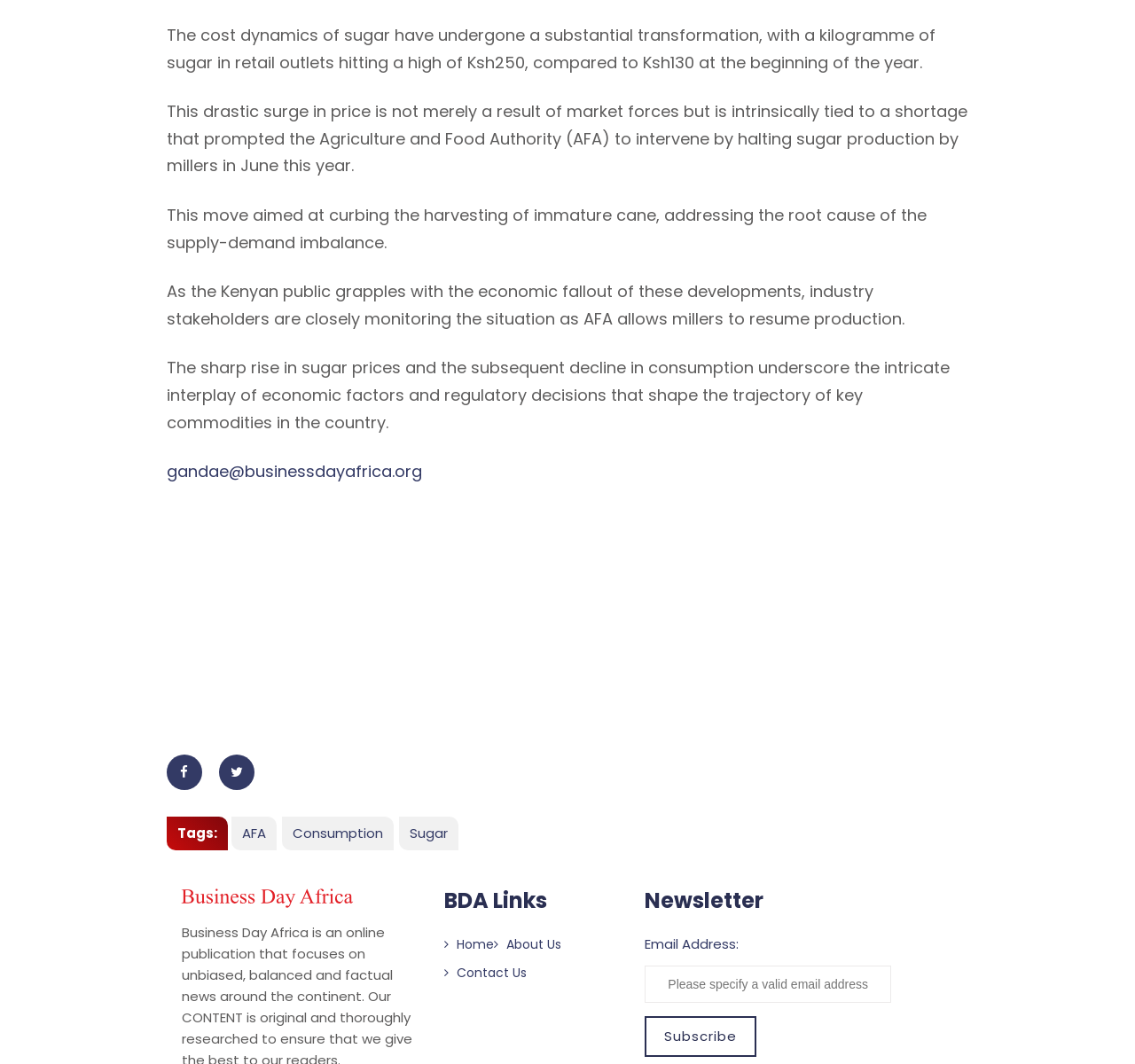Answer the question below using just one word or a short phrase: 
What is the current price of sugar in retail outlets?

Ksh250